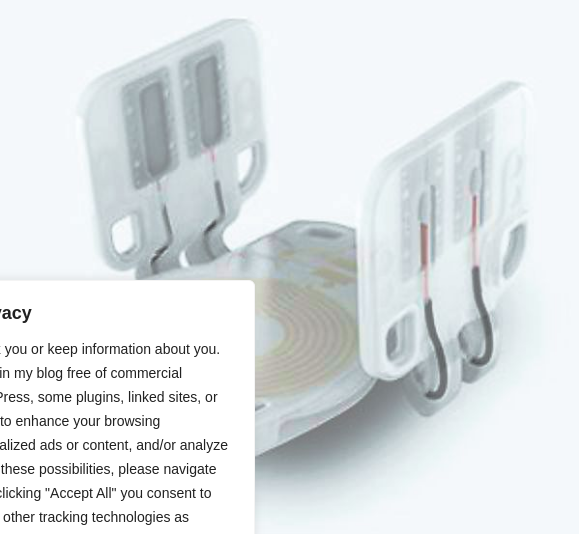Provide a single word or phrase answer to the question: 
What is the target area of stimulation for the Genio device?

Tongue's nerves